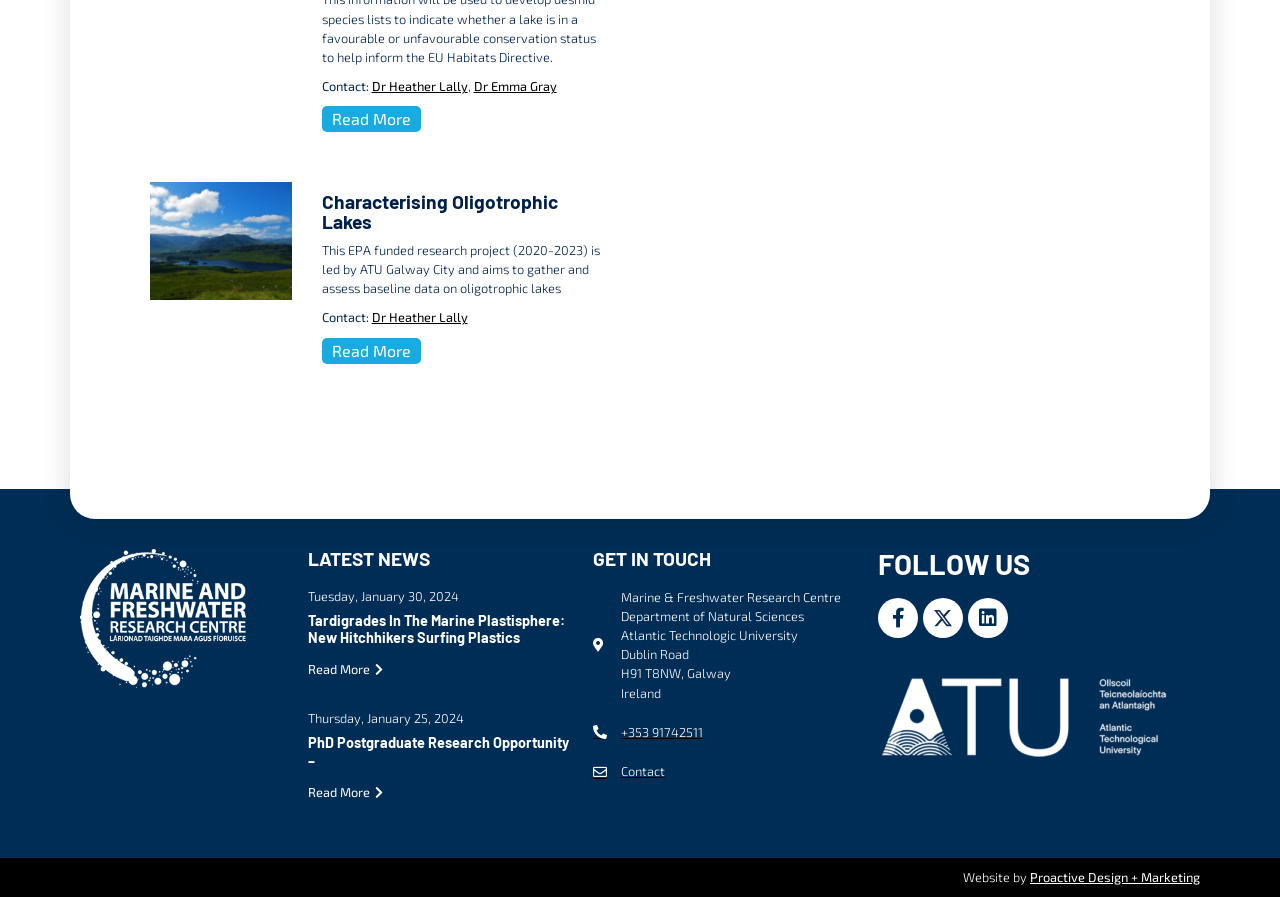Can you find the bounding box coordinates for the element to click on to achieve the instruction: "View latest news"?

[0.241, 0.612, 0.448, 0.633]